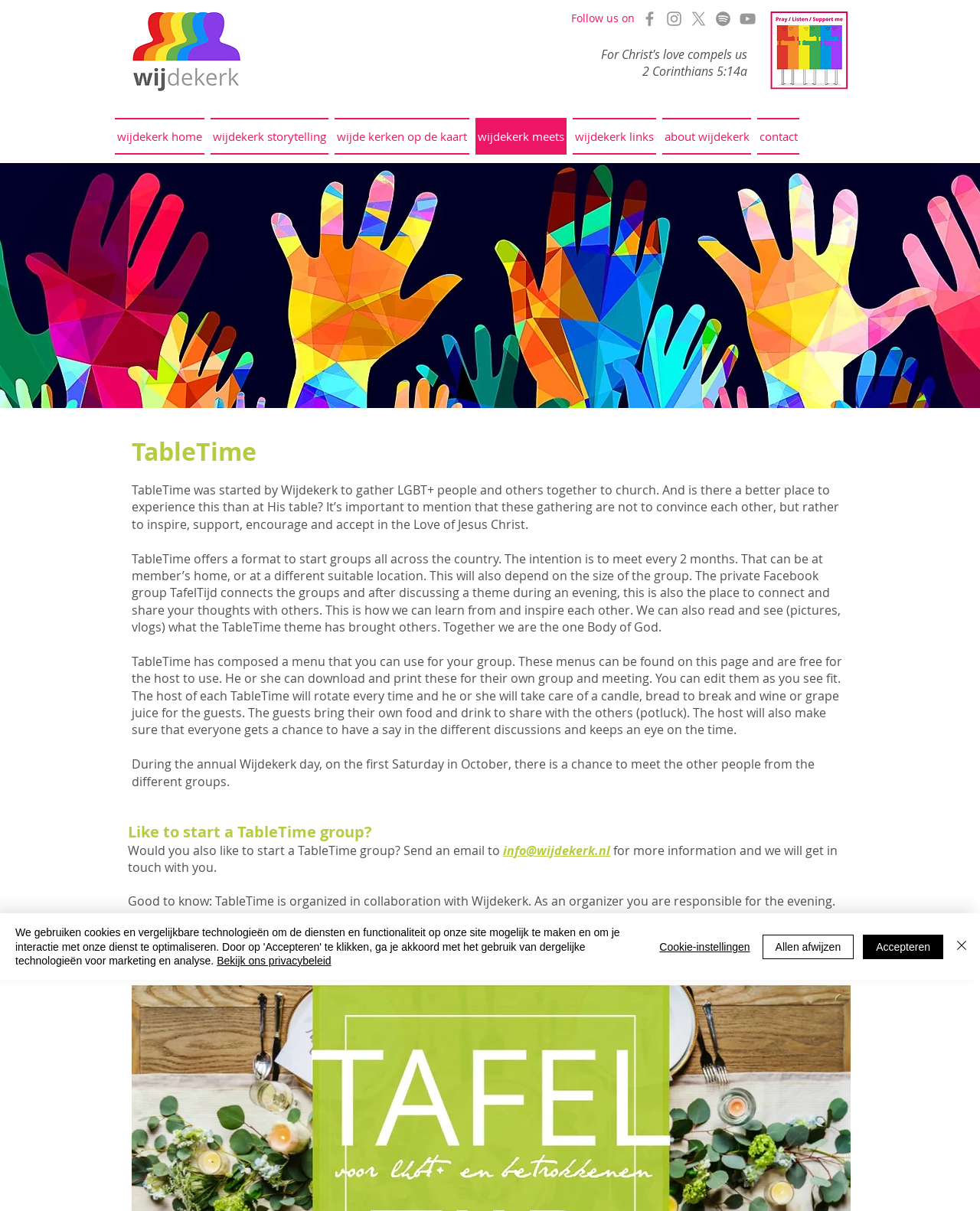Please find the bounding box coordinates of the element that must be clicked to perform the given instruction: "Start a TableTime group". The coordinates should be four float numbers from 0 to 1, i.e., [left, top, right, bottom].

[0.13, 0.678, 0.38, 0.695]